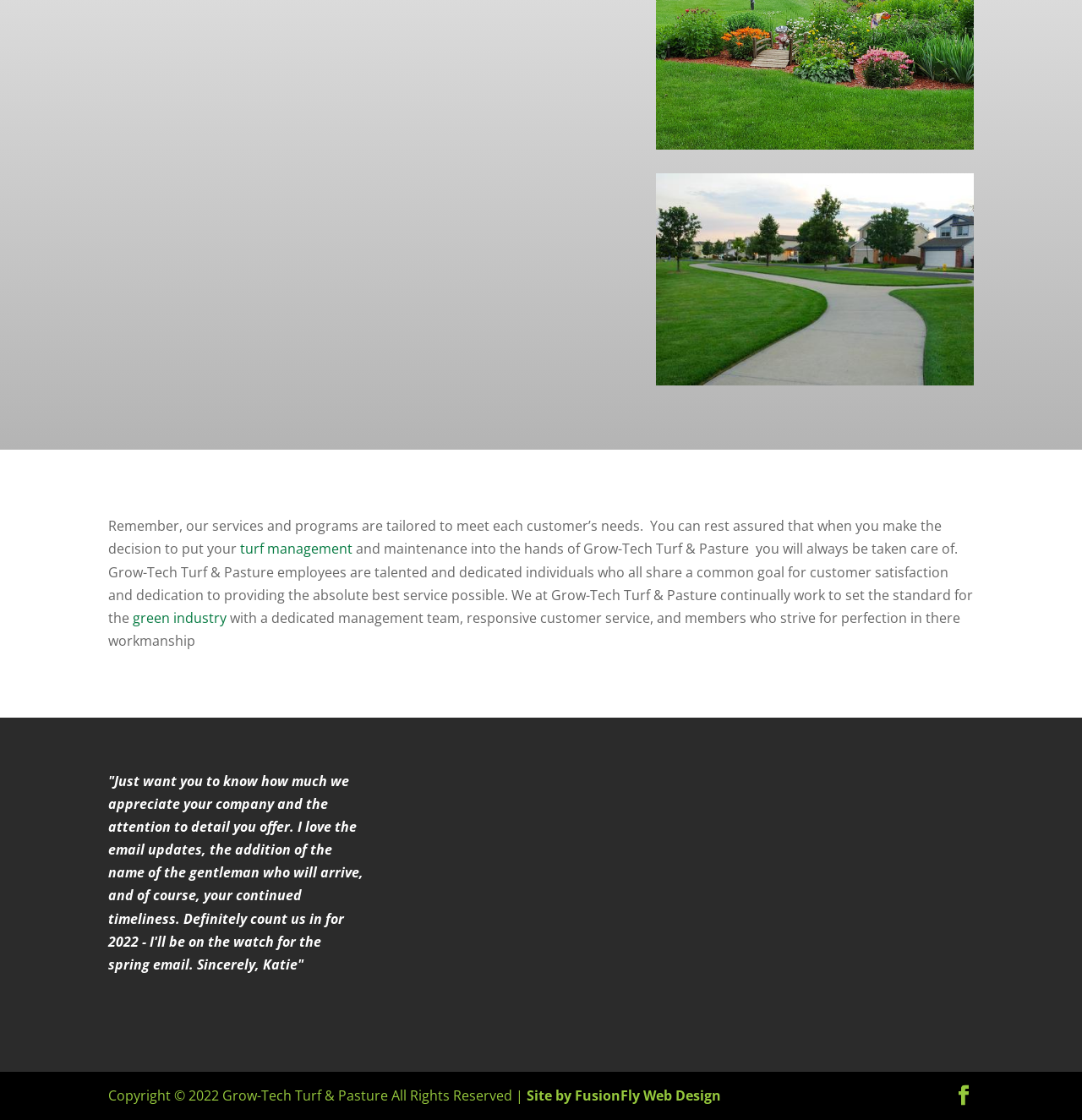Locate the bounding box coordinates of the UI element described by: "Site by FusionFly Web Design". The bounding box coordinates should consist of four float numbers between 0 and 1, i.e., [left, top, right, bottom].

[0.487, 0.97, 0.666, 0.986]